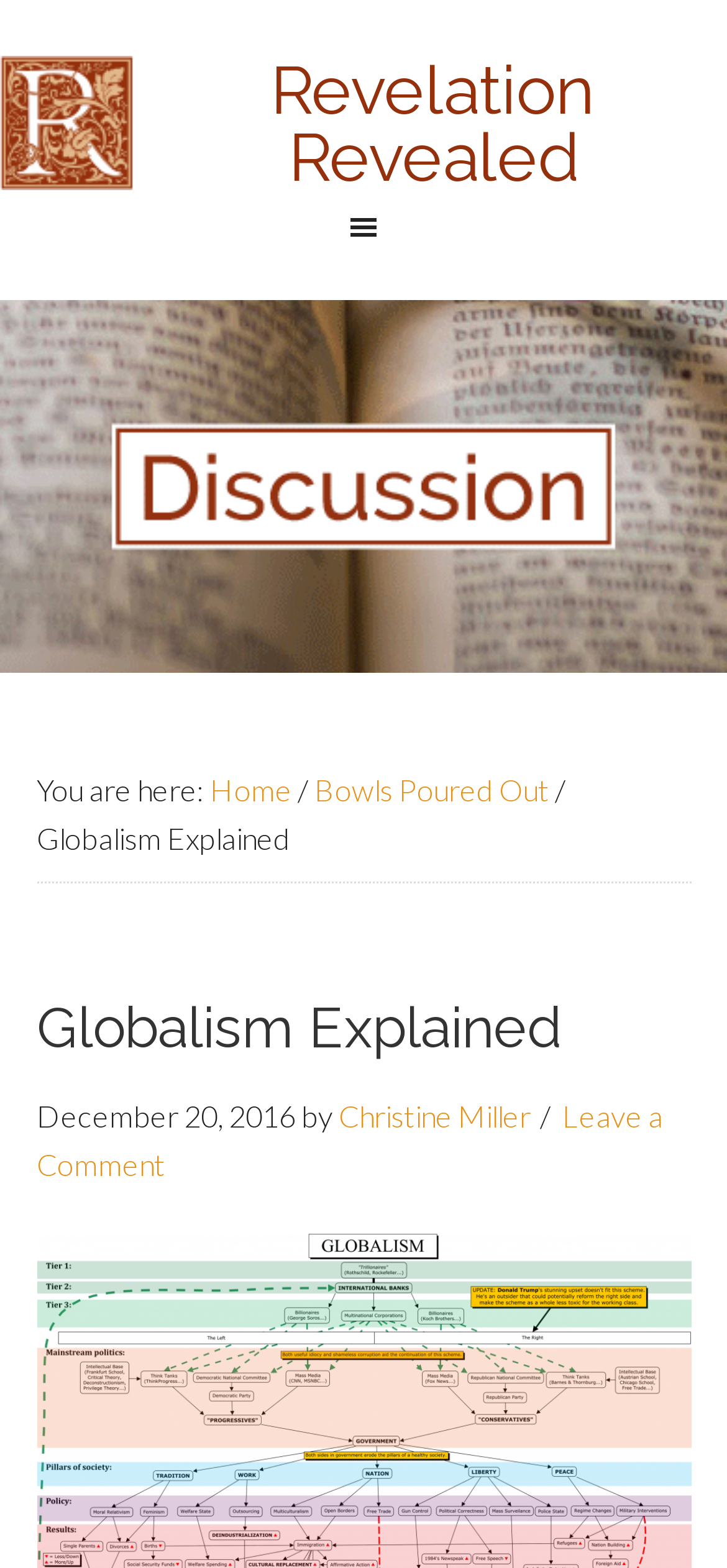What is the date of the article?
Refer to the image and provide a detailed answer to the question.

I found the date of the article by looking at the article's metadata, which includes the date 'December 20, 2016' next to the author's name 'Christine Miller'.